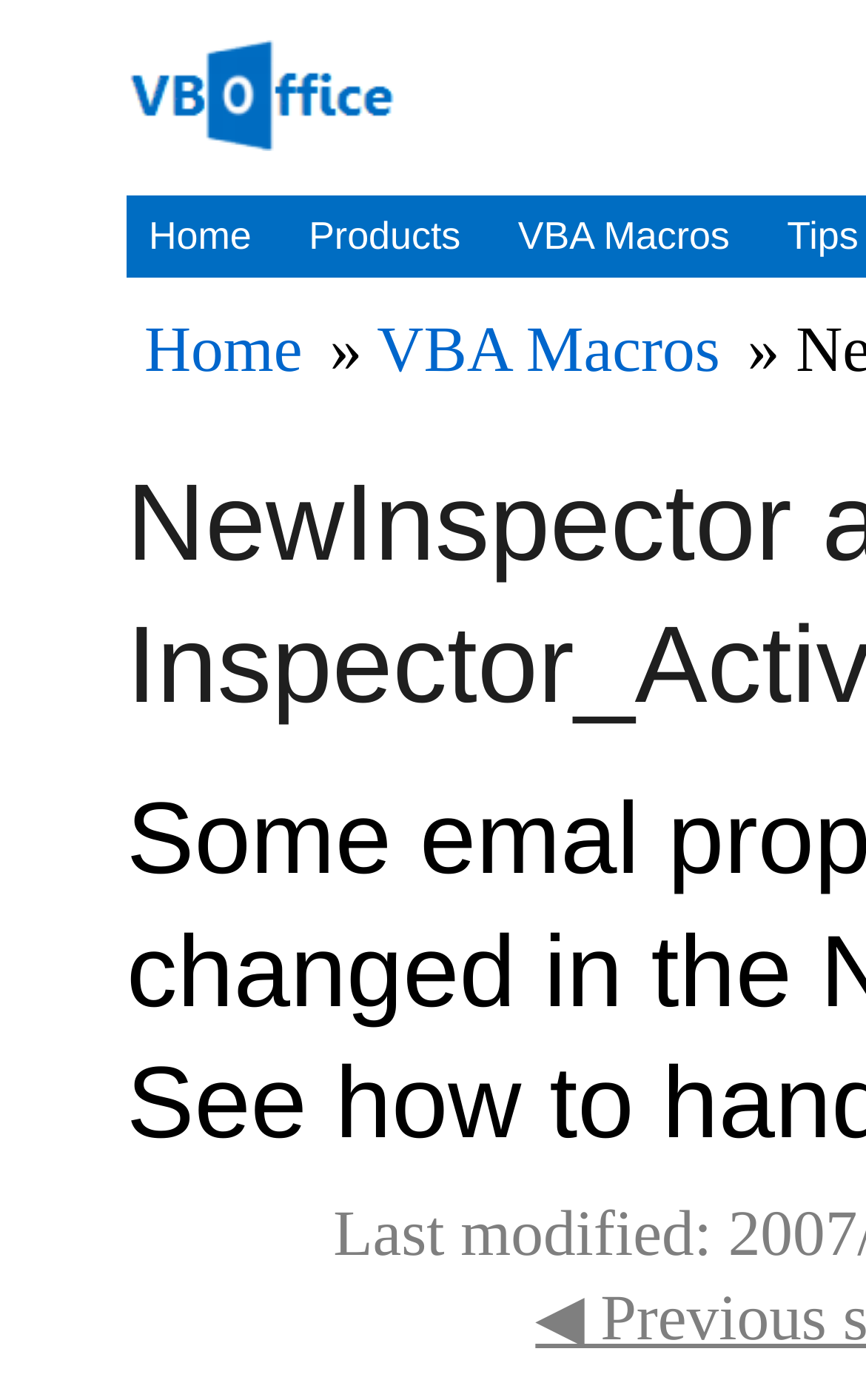Carefully observe the image and respond to the question with a detailed answer:
What is the last navigation link?

I looked at the navigation links at the top of the webpage and found that the last link is 'VBA Macros'.